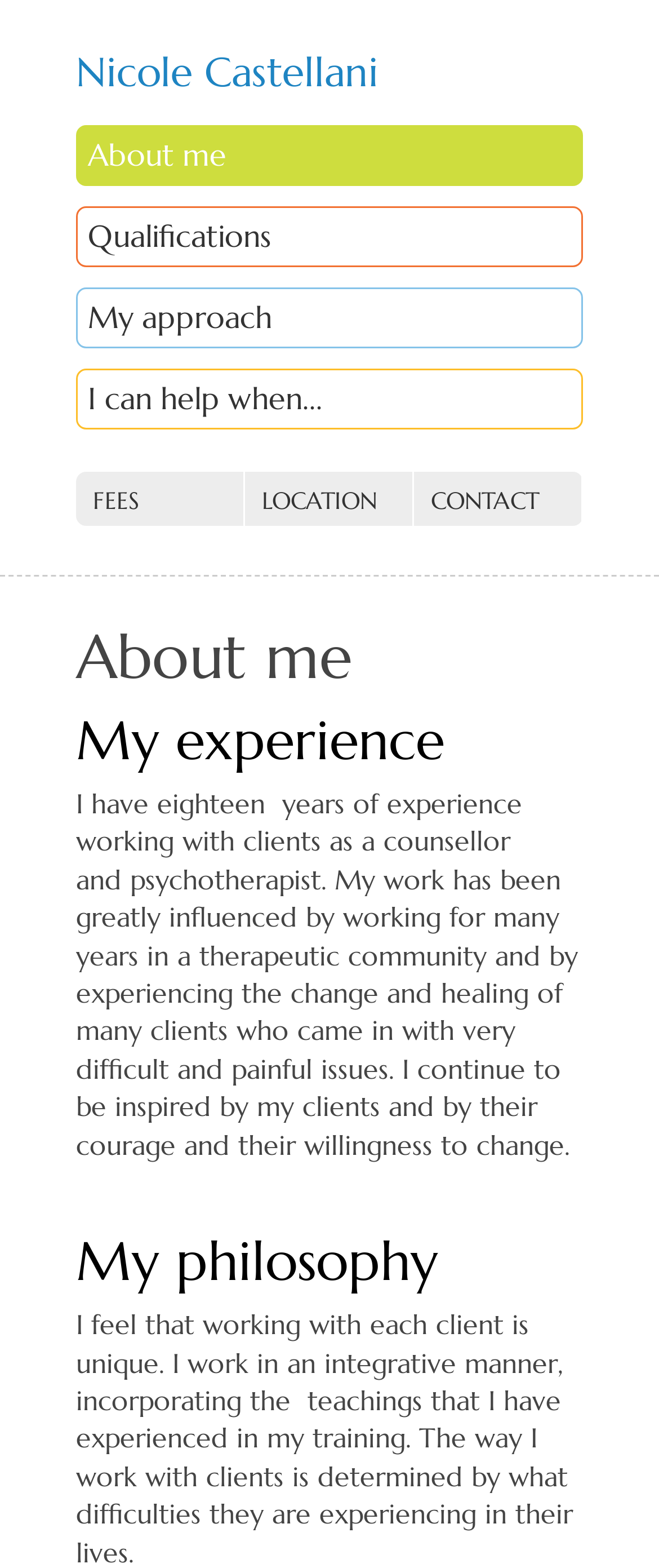Detail the various sections and features present on the webpage.

The webpage is about Nicole Castellani, a counsellor and psychotherapist based in West Hampstead, London NW6. At the top of the page, there is a large heading with her name, "Nicole Castellani", which is also a link. Below this, there are several links arranged vertically, including "About me", "Qualifications", "My approach", "I can help when...", "FEES", "LOCATION", and "CONTACT". 

A horizontal separator line divides the page, separating the top section from the bottom section. In the bottom section, there are three headings: "About me", "My experience", and "My philosophy". Under the "My experience" heading, there is a paragraph of text describing Nicole's 18 years of experience as a counsellor and psychotherapist, including her work in a therapeutic community and her inspiration from her clients.